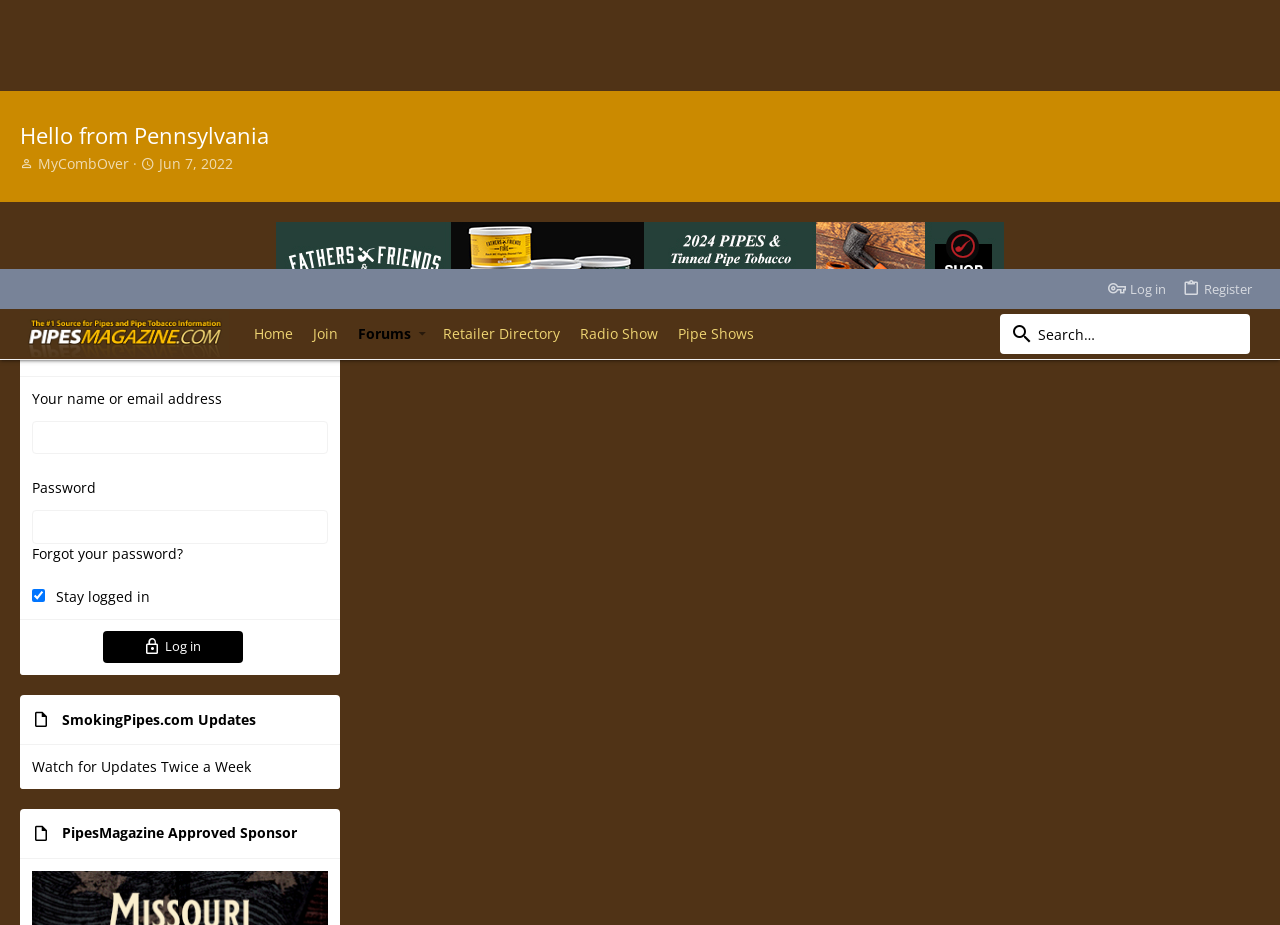Could you locate the bounding box coordinates for the section that should be clicked to accomplish this task: "Go to Home page".

None